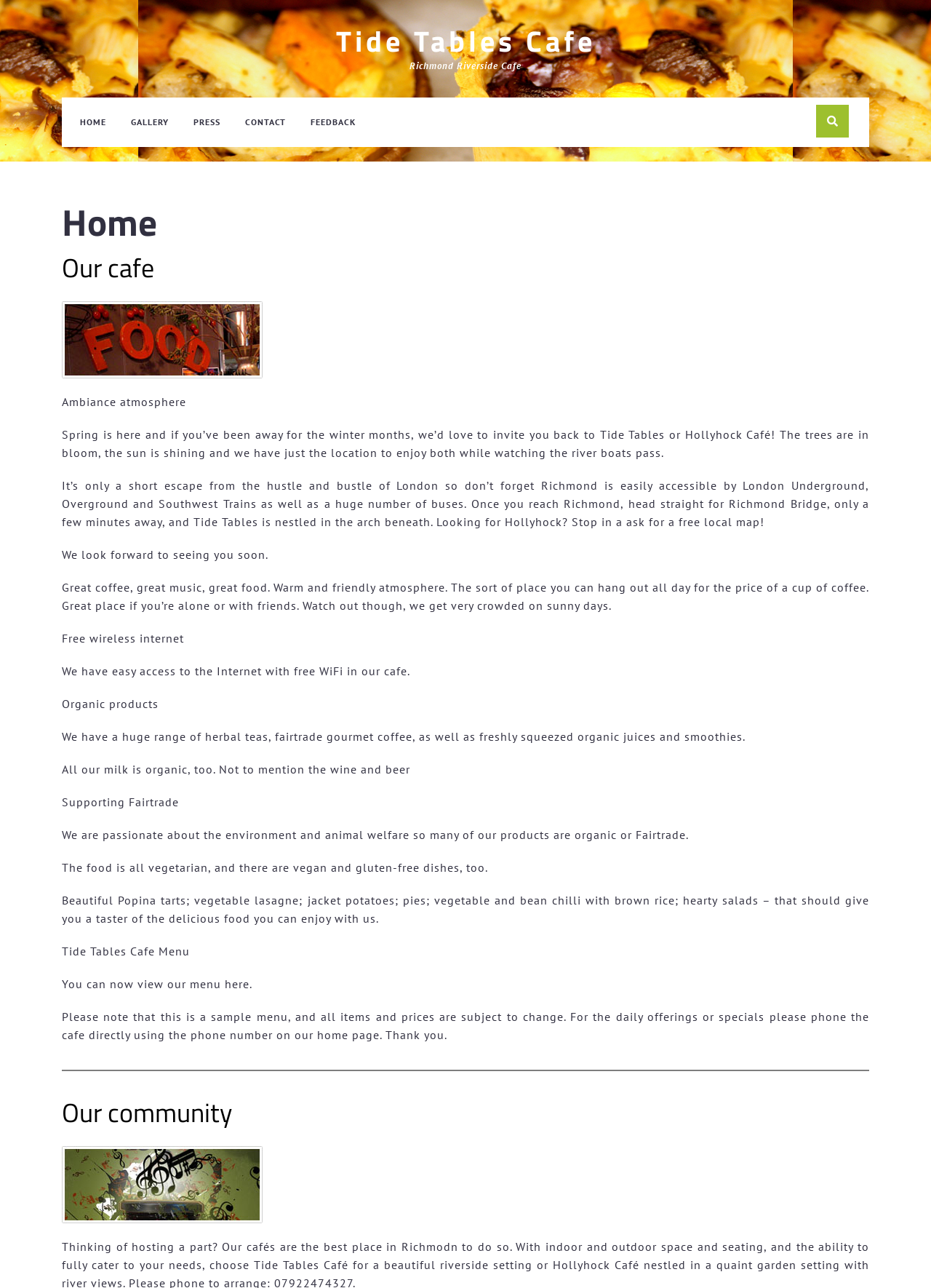Analyze the image and give a detailed response to the question:
Is there free internet available?

The webpage mentions 'Free wireless internet' and 'We have easy access to the Internet with free WiFi in our cafe', indicating that free internet is available at the cafe.